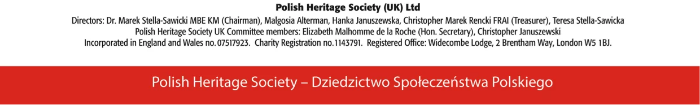Answer the question below with a single word or a brief phrase: 
What is the color of the background of the footer?

Bold red